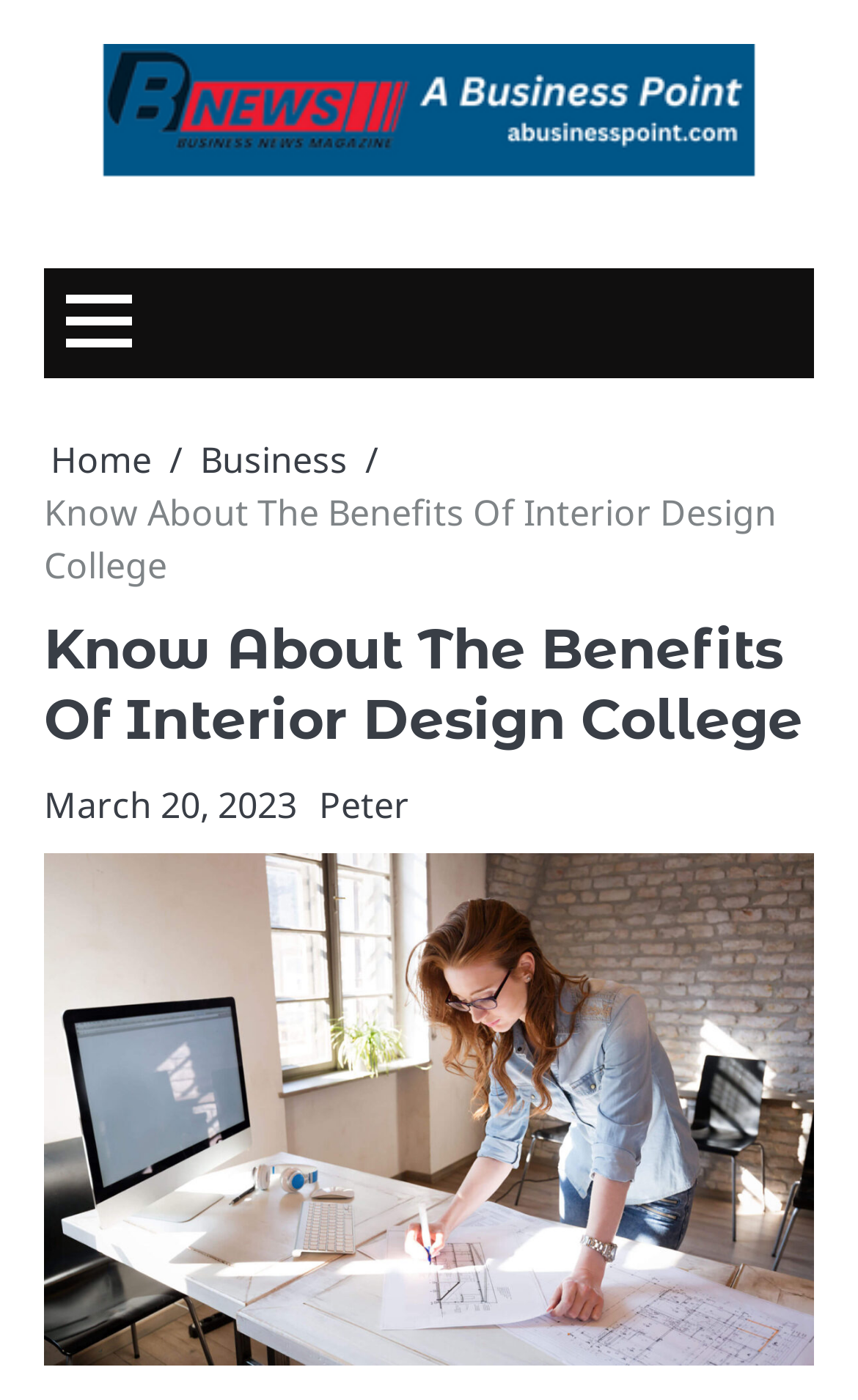Locate and extract the text of the main heading on the webpage.

Know About The Benefits Of Interior Design College